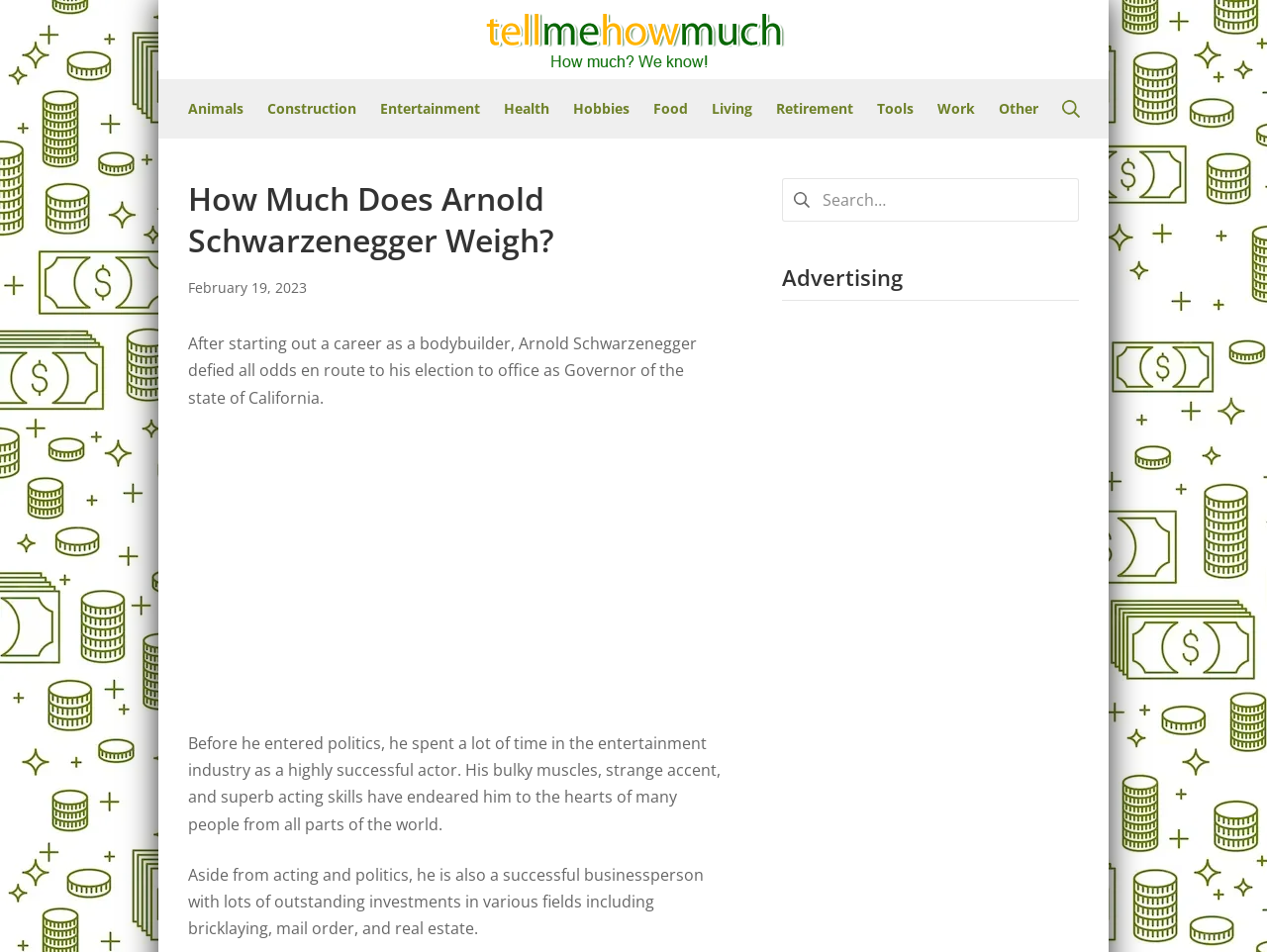Is there a search function on the webpage?
Please provide a single word or phrase based on the screenshot.

Yes